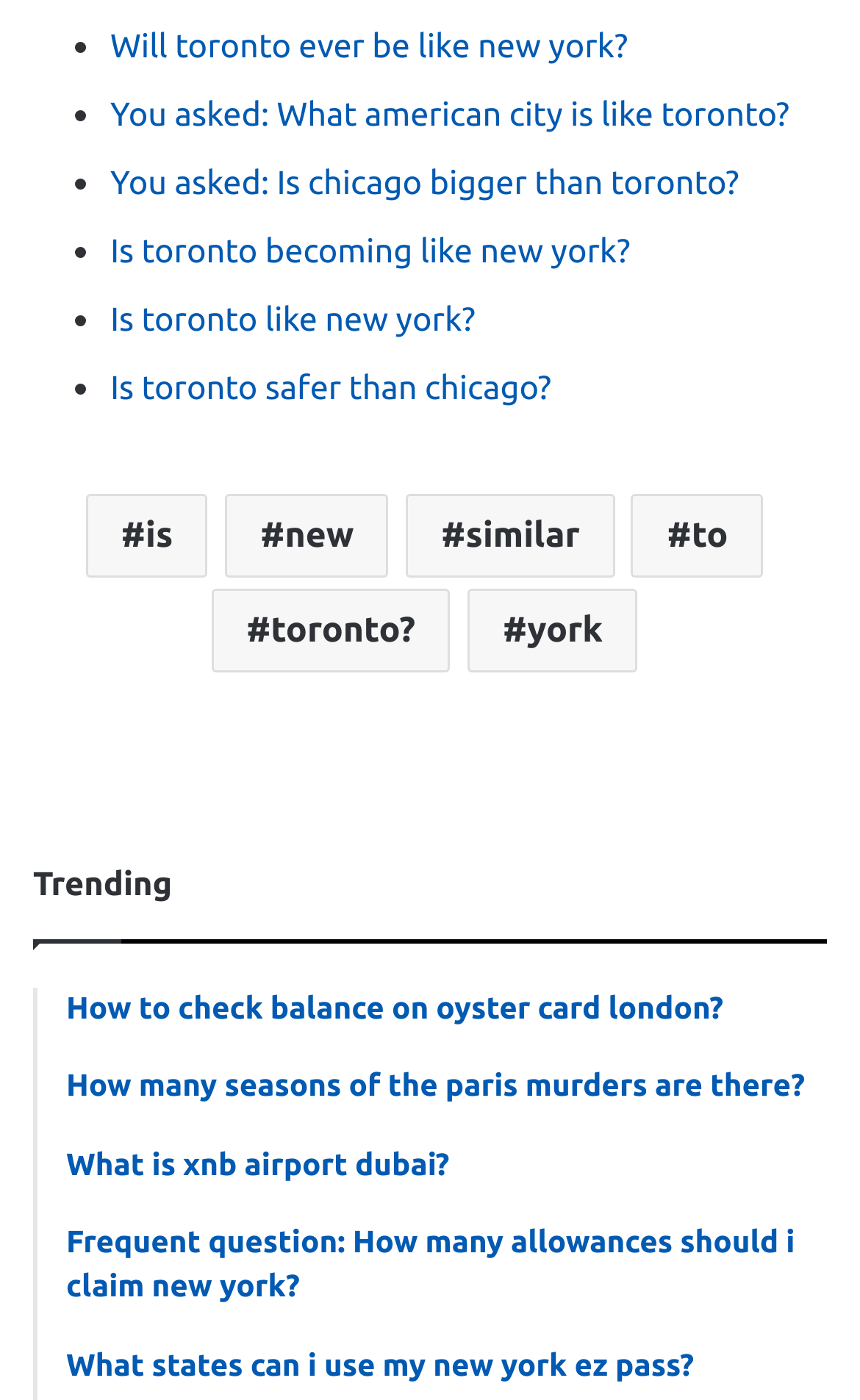What is the common theme among the links?
Provide a detailed answer to the question using information from the image.

Most of the links on the webpage are in the form of questions, such as 'Will toronto ever be like new york?' and 'How to check balance on oyster card london?'. This suggests that the common theme among the links is that they are all questions.